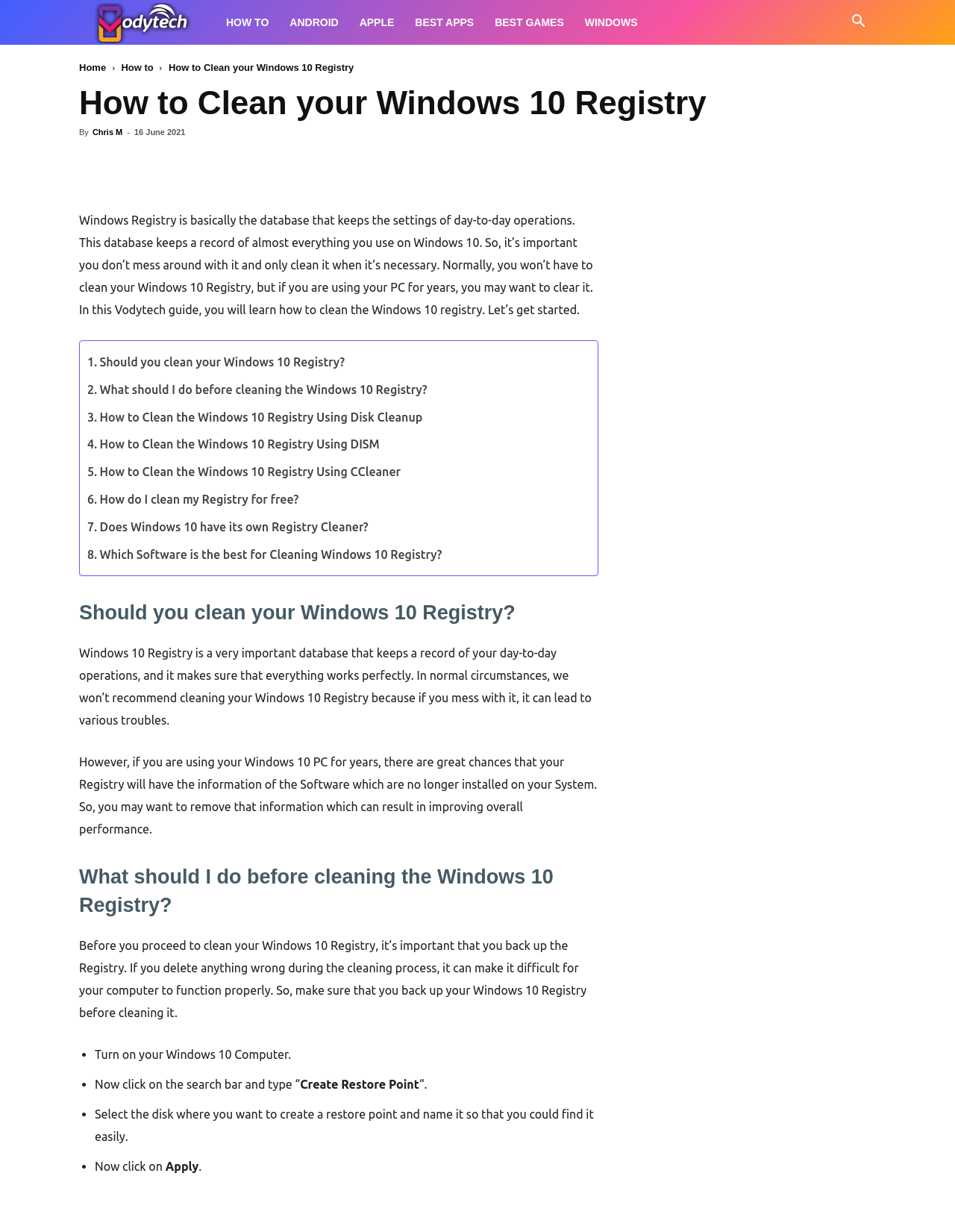Extract the bounding box for the UI element that matches this description: "How to".

[0.226, 0.0, 0.292, 0.036]